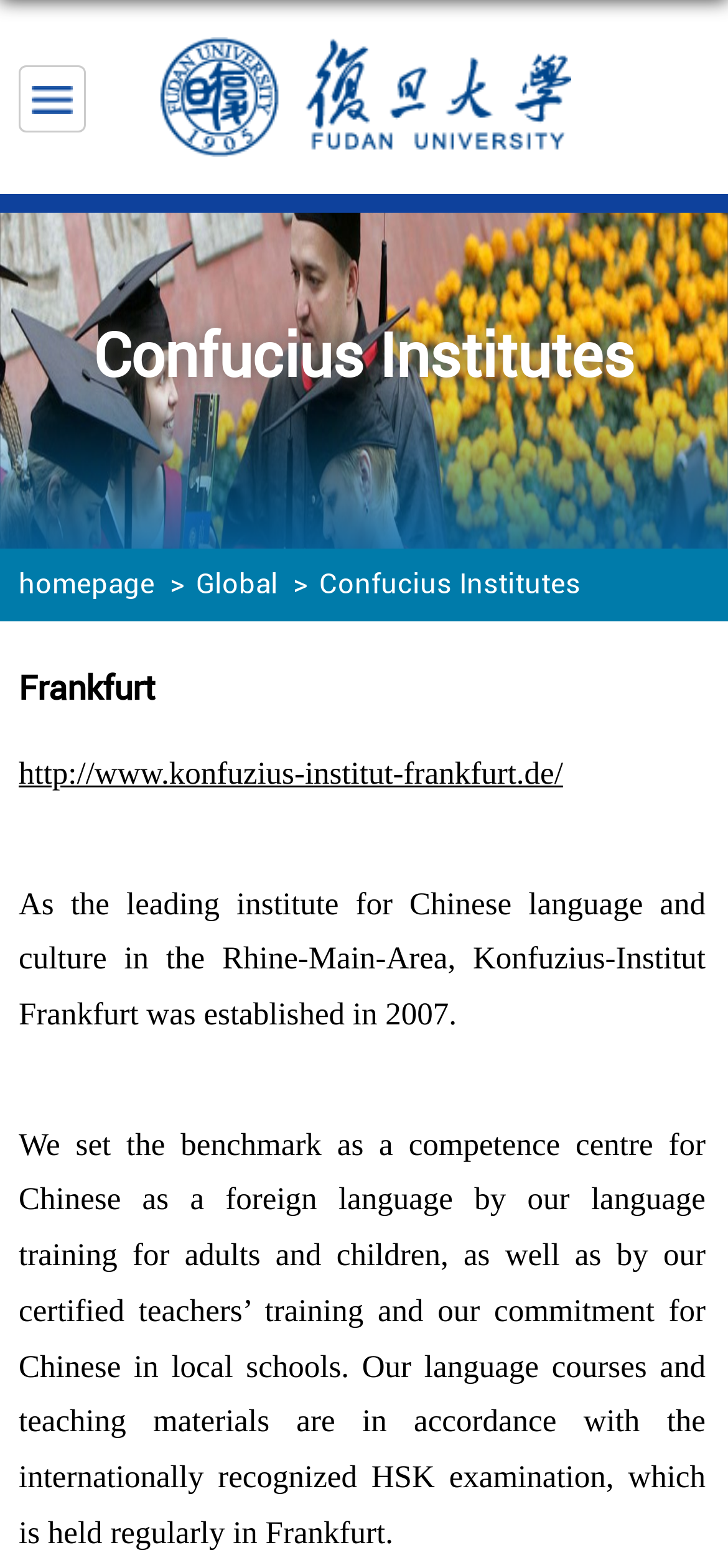Respond to the question below with a single word or phrase:
What is the purpose of the institute?

Language training and cultural education